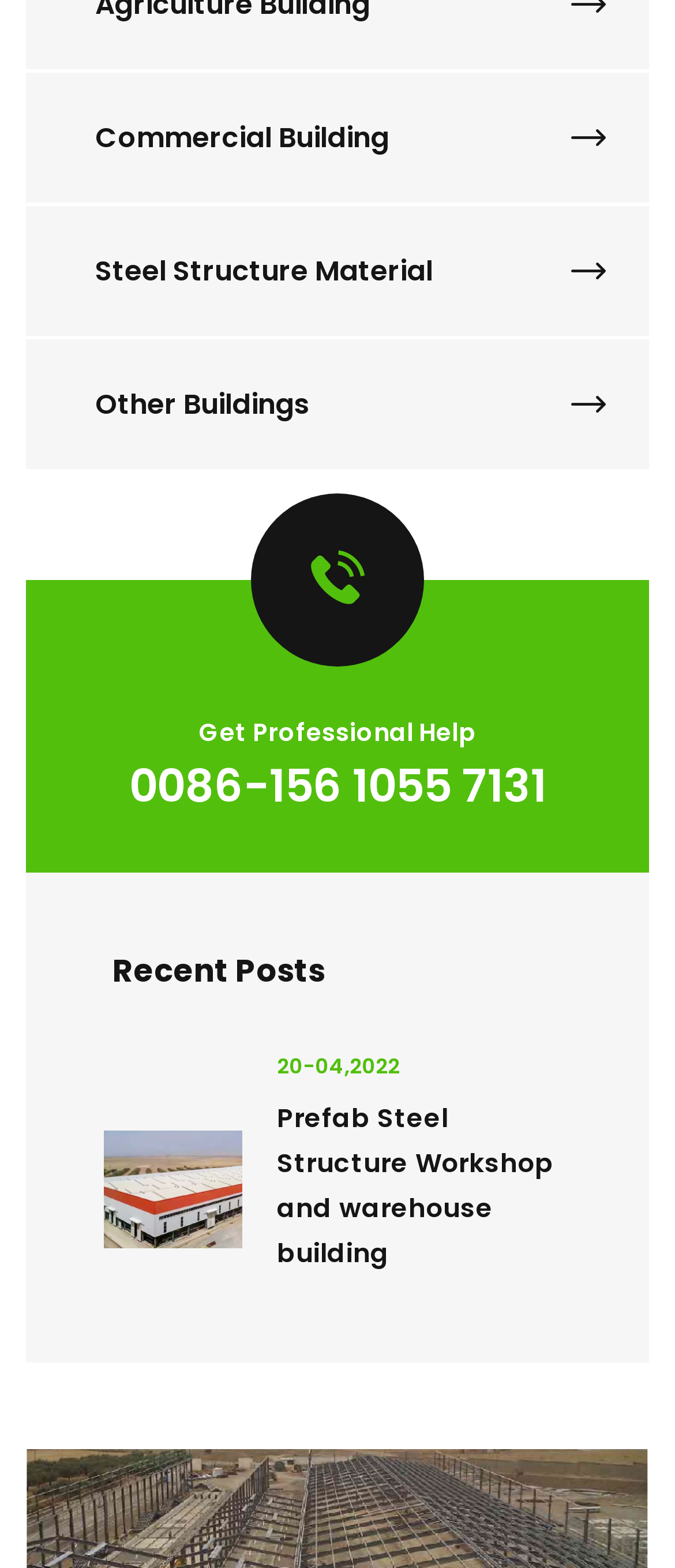How many images are there on the webpage?
Answer the question in as much detail as possible.

I found one image with the text 'steel building' at coordinates [0.154, 0.721, 0.359, 0.796], which is the only image on the webpage.